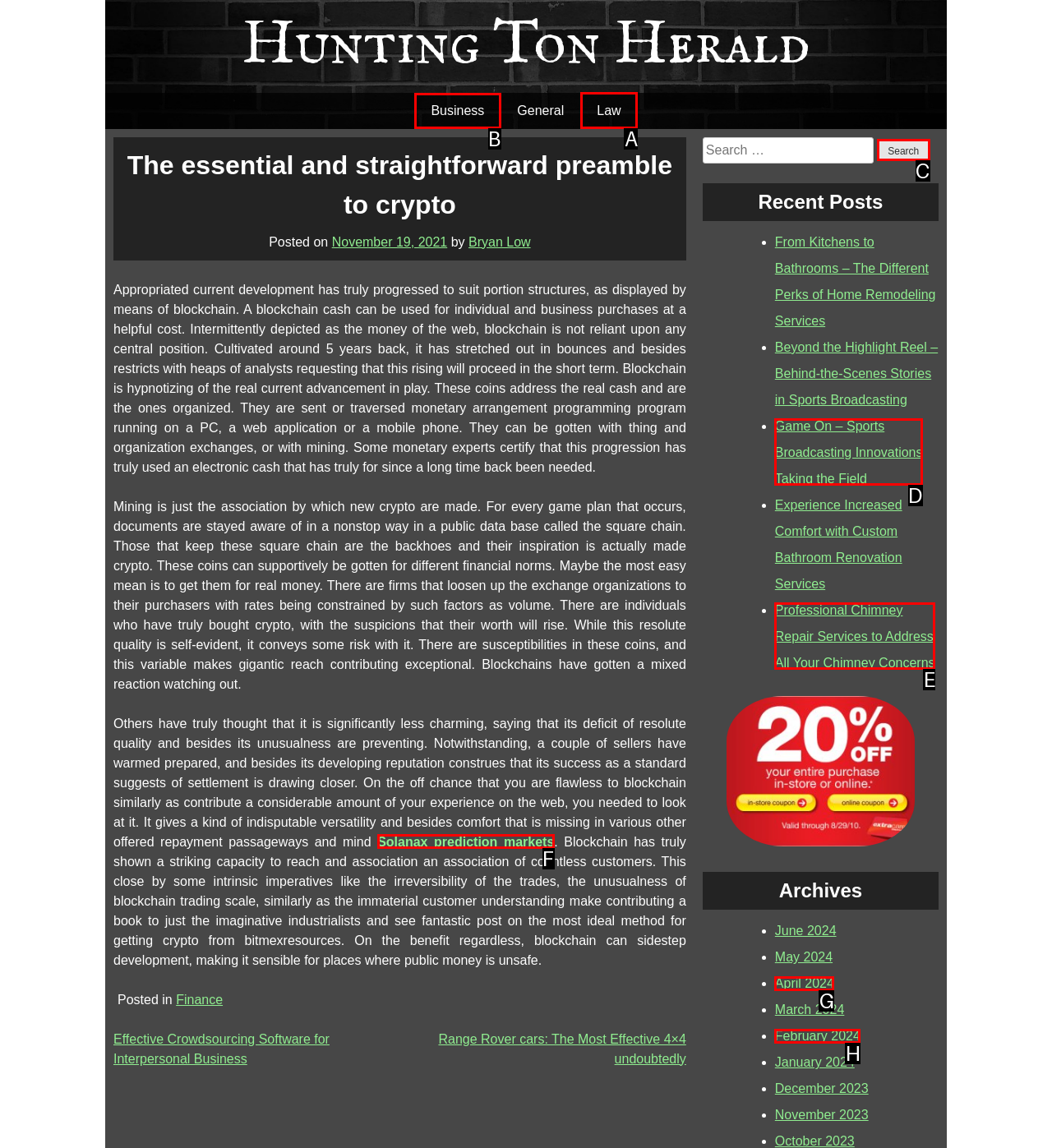To complete the task: Click on the 'Business' link, which option should I click? Answer with the appropriate letter from the provided choices.

B